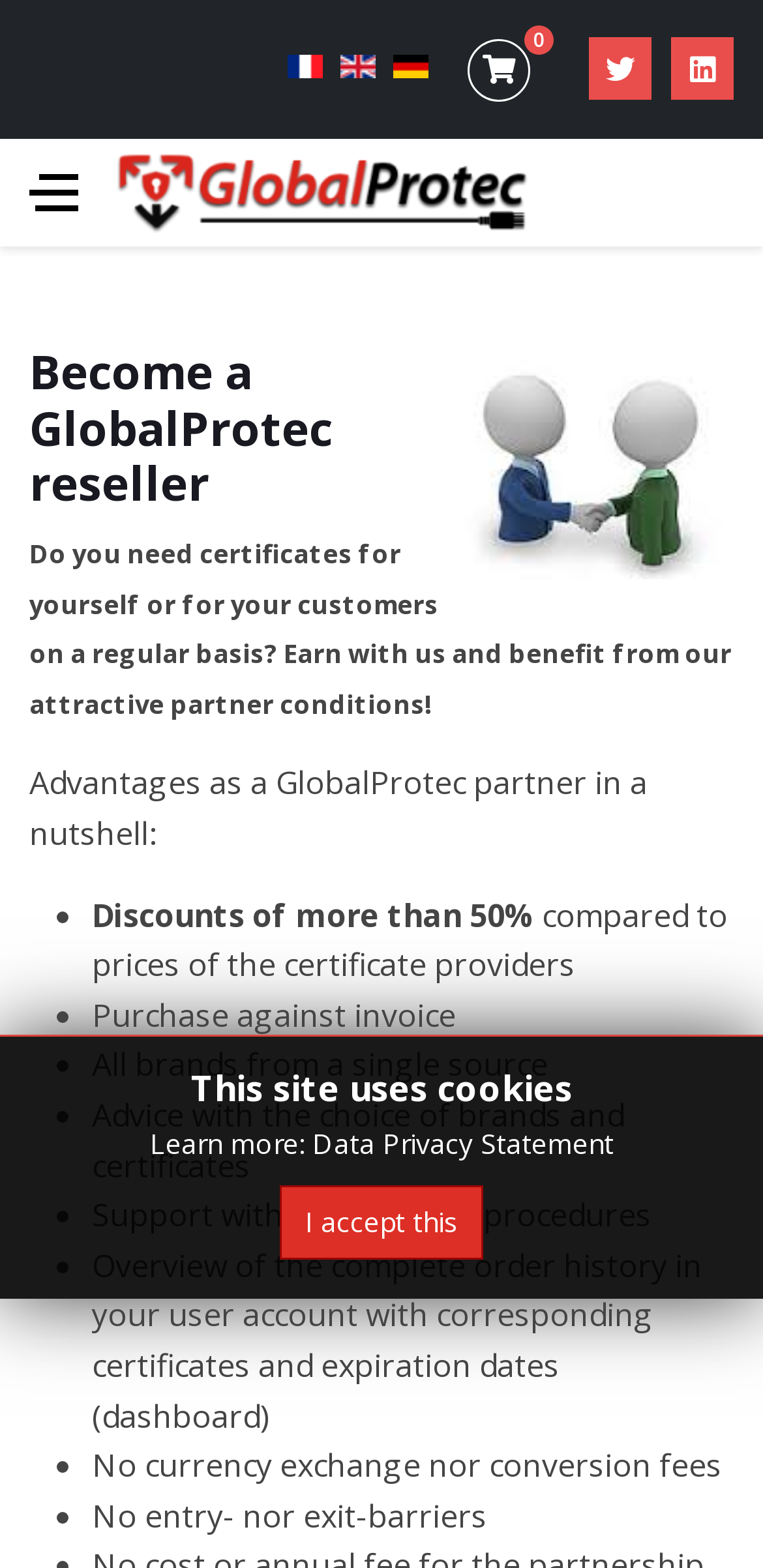Determine the bounding box coordinates of the element that should be clicked to execute the following command: "Browse 'AcademicWork.ca'".

None